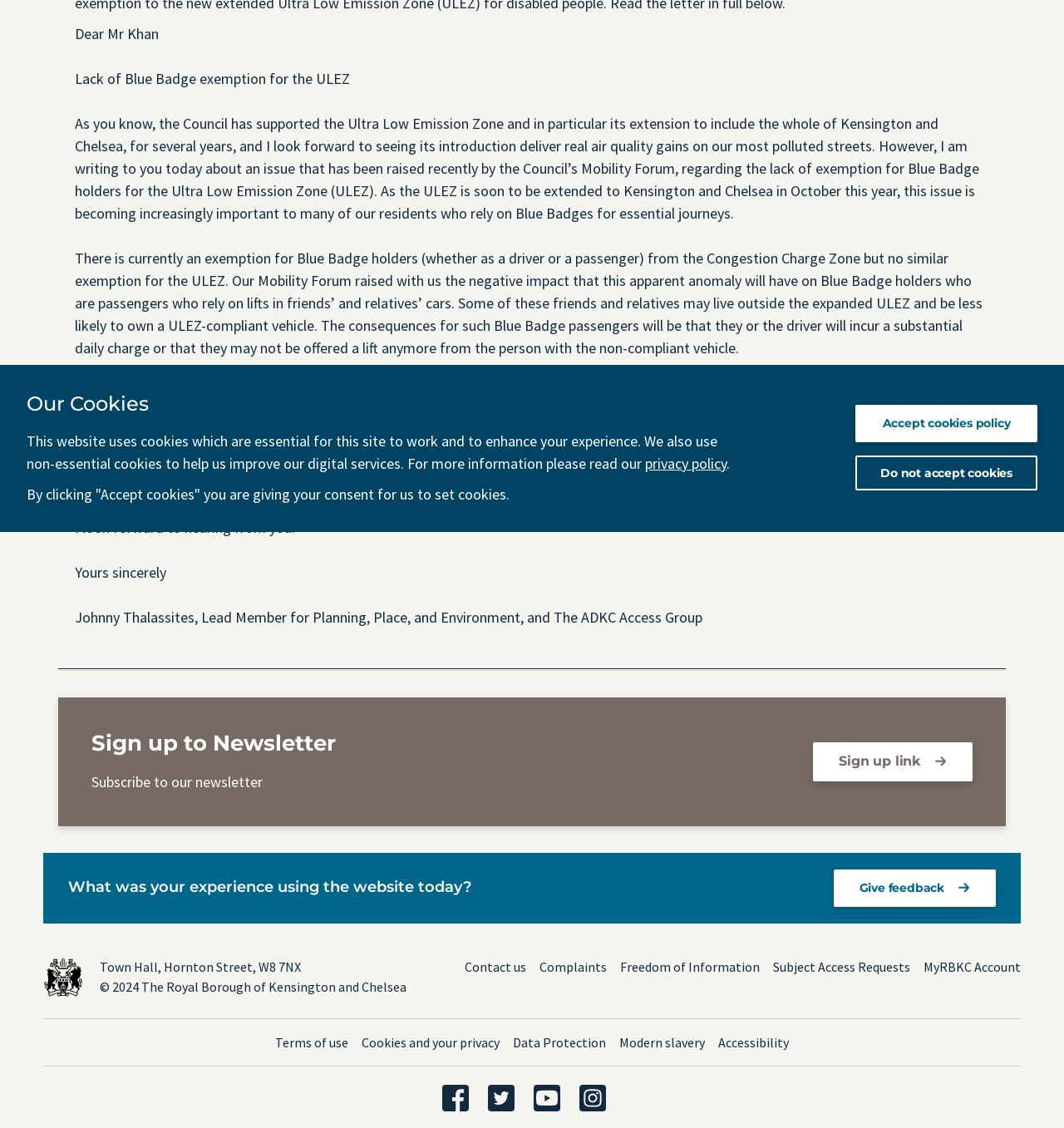Highlight the bounding box of the UI element that corresponds to this description: "Terms of use".

[0.259, 0.916, 0.327, 0.931]